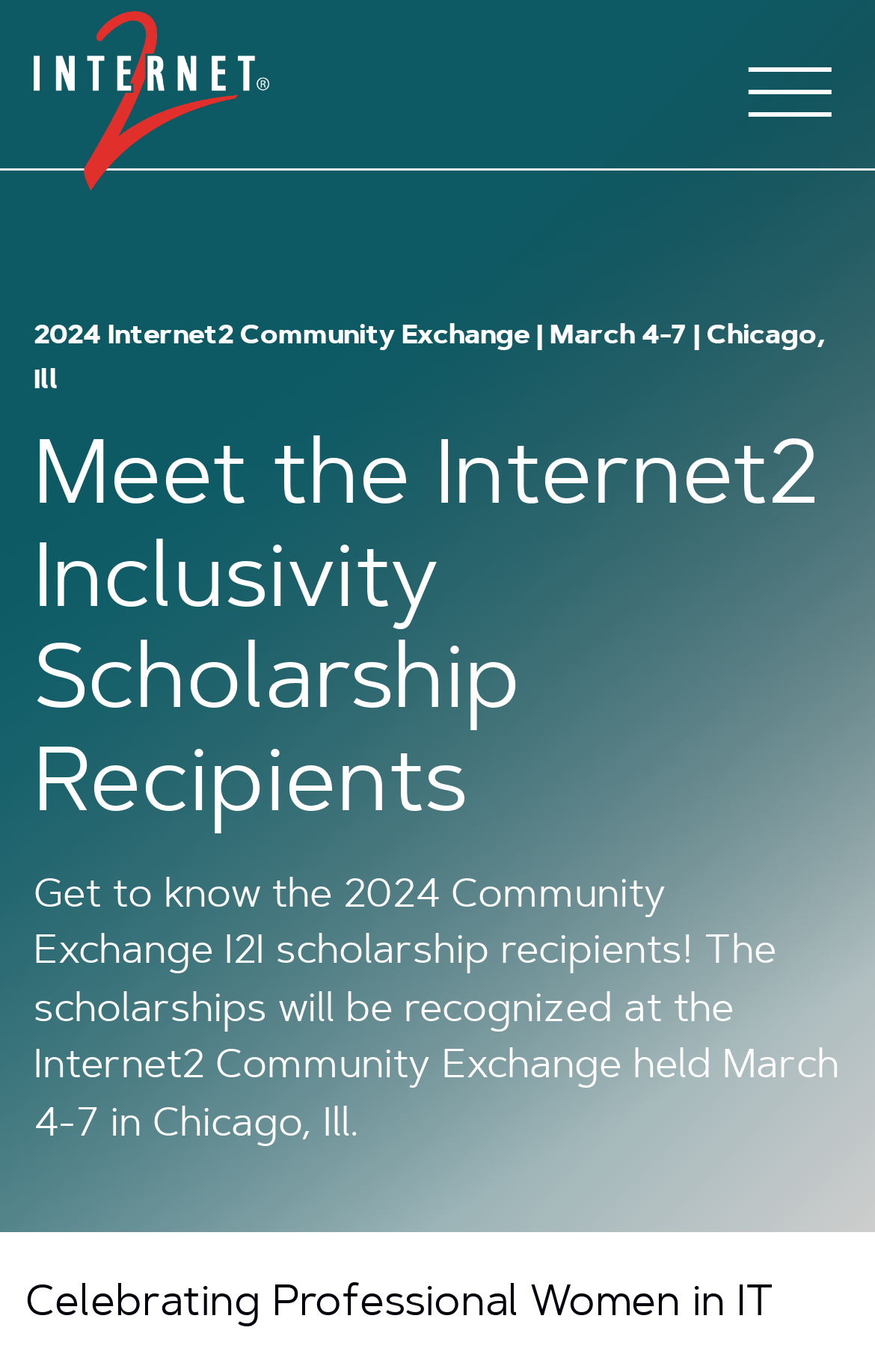What is the date of the Internet2 Community Exchange?
Please ensure your answer is as detailed and informative as possible.

I found the answer by looking at the StaticText element that says '2024 Internet2 Community Exchange | March 4-7 | Chicago, Ill'. This text provides the date of the event, which is March 4-7.